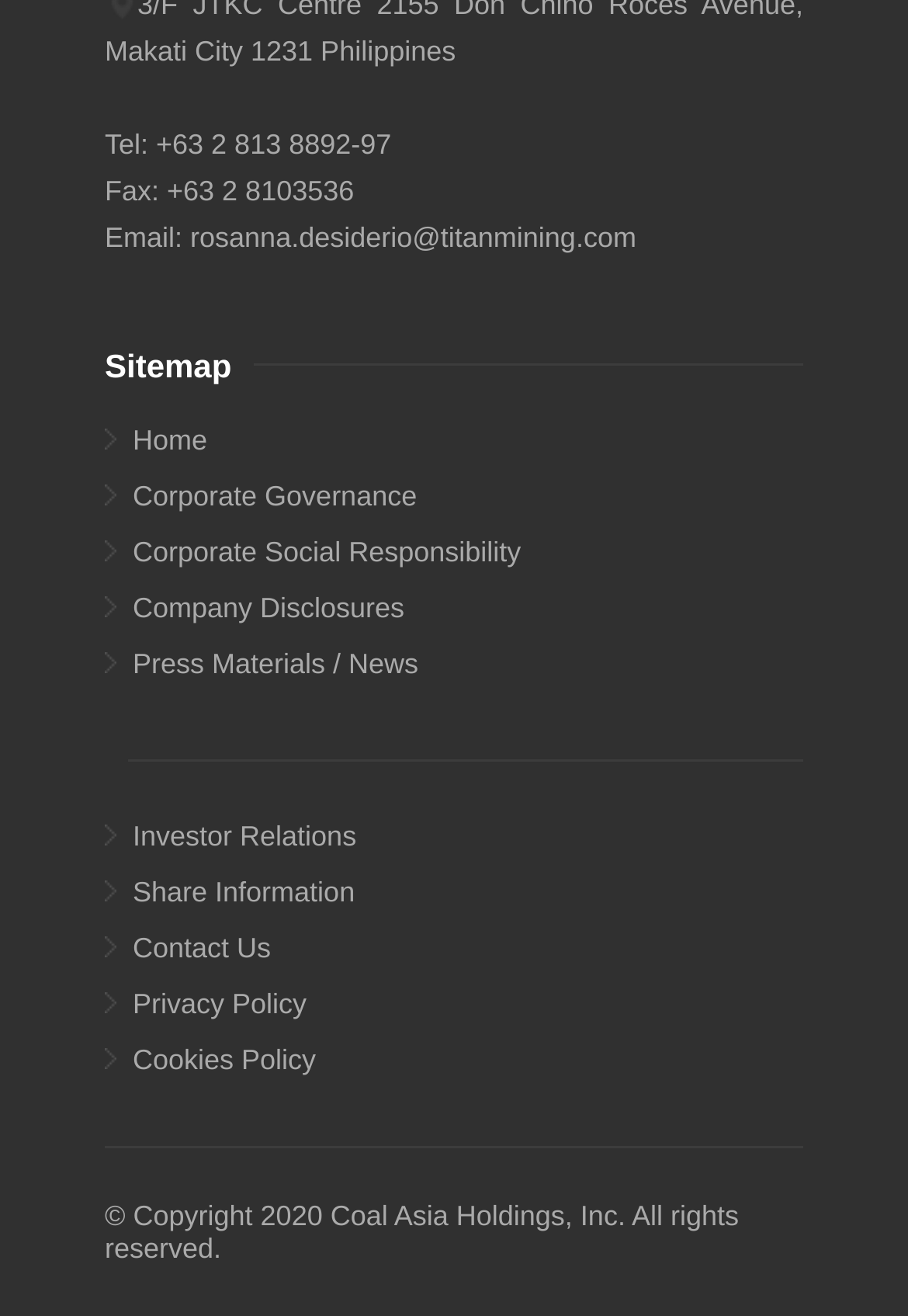Please reply with a single word or brief phrase to the question: 
What is the email address of Rosanna Desiderio?

rosanna.desiderio@titanmining.com